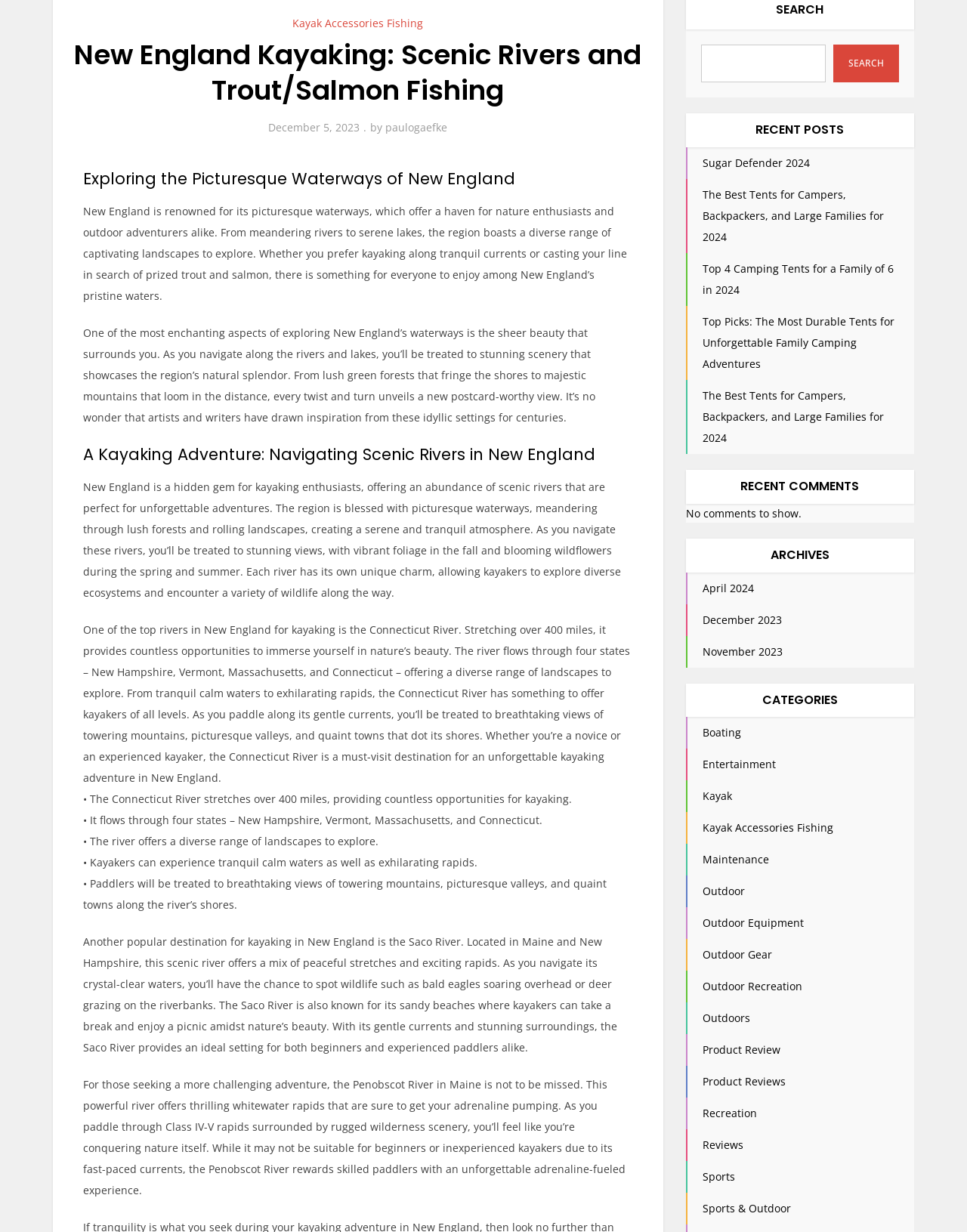Determine the bounding box coordinates of the UI element described by: "parent_node: SEARCH name="s"".

[0.725, 0.036, 0.854, 0.067]